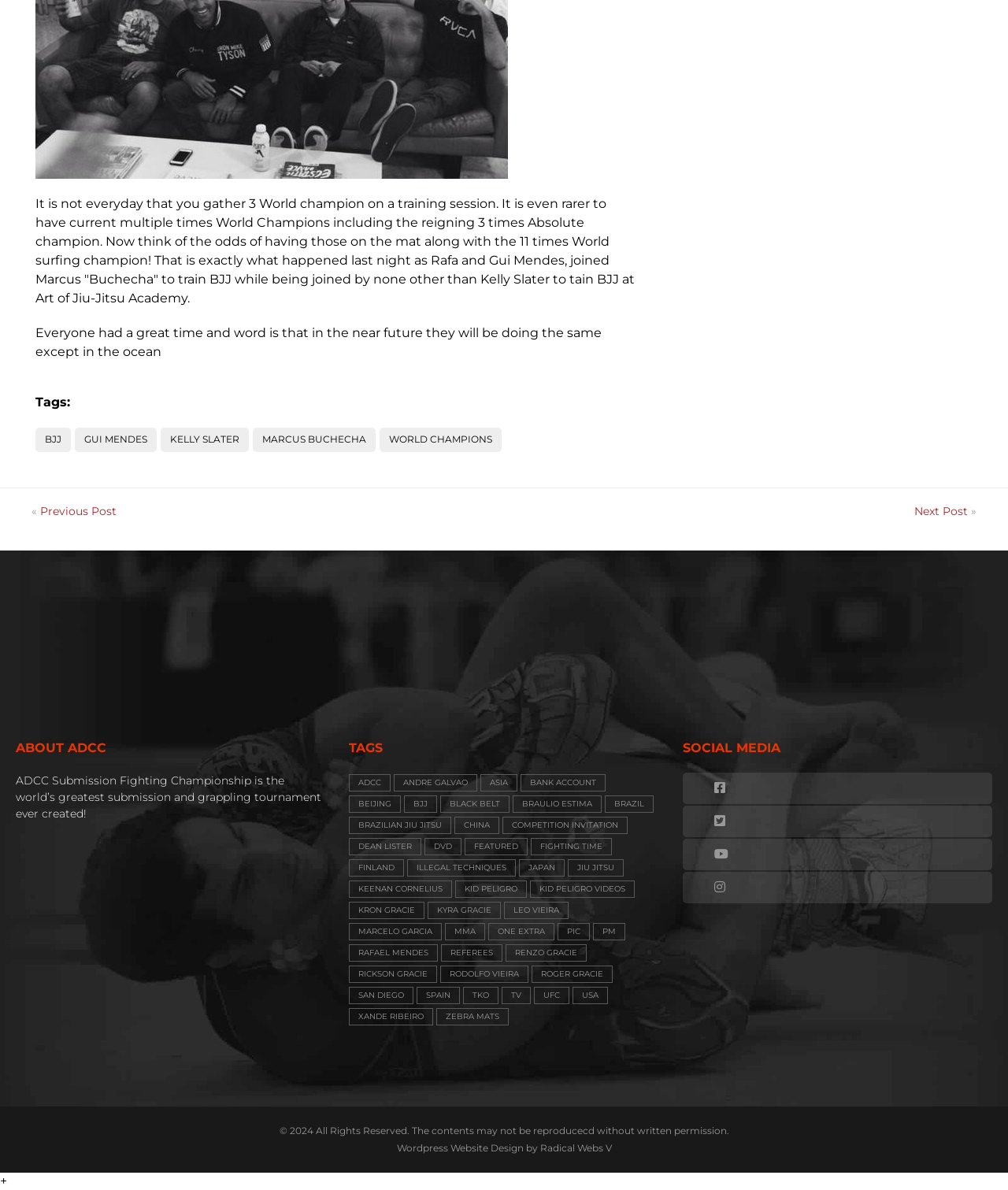Provide a single word or phrase to answer the given question: 
What is the name of the organization shown in the image?

ADCC Submission Fighting World Federation